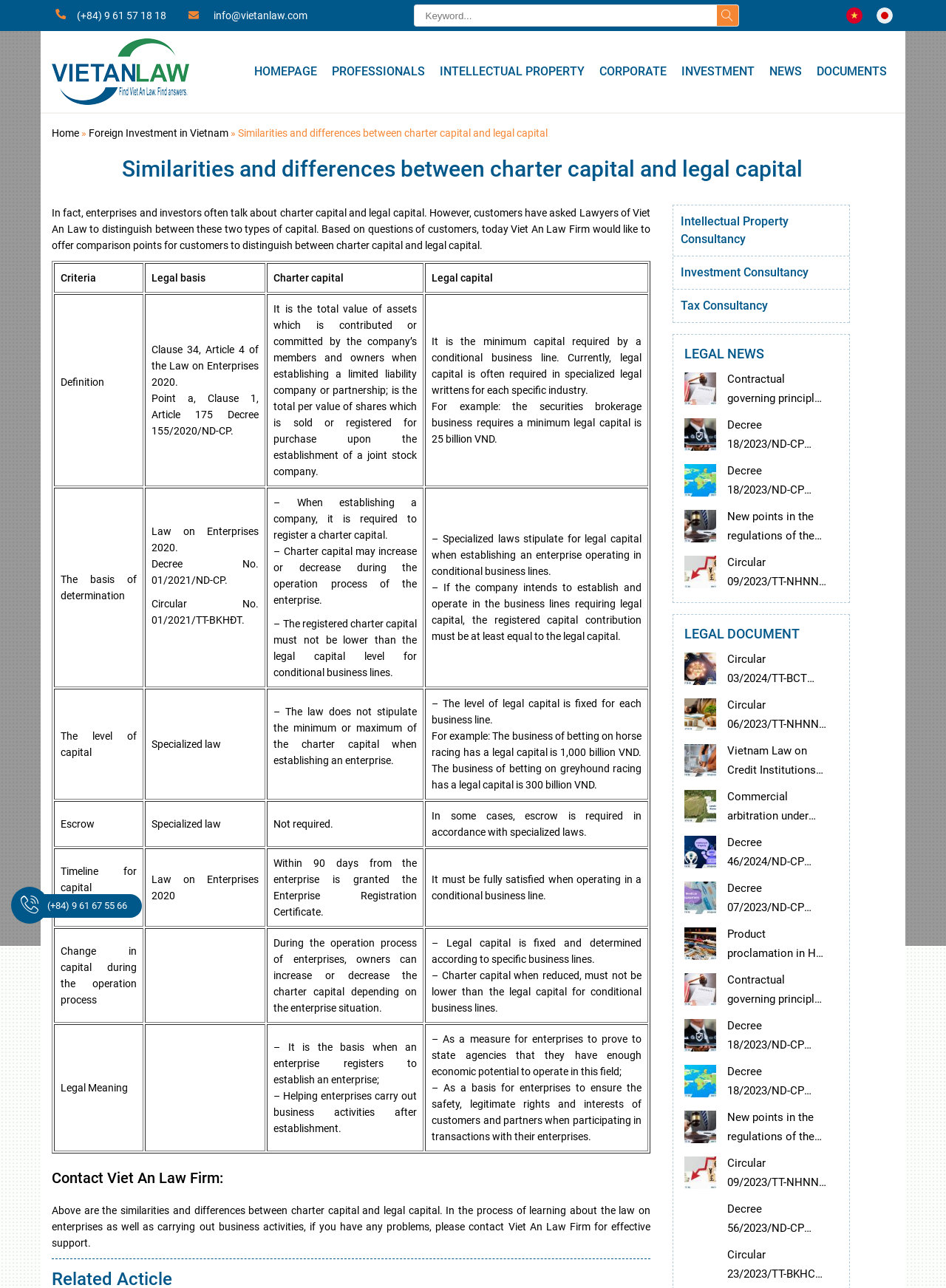Provide the bounding box coordinates of the HTML element this sentence describes: "Viet An Law". The bounding box coordinates consist of four float numbers between 0 and 1, i.e., [left, top, right, bottom].

[0.055, 0.03, 0.2, 0.081]